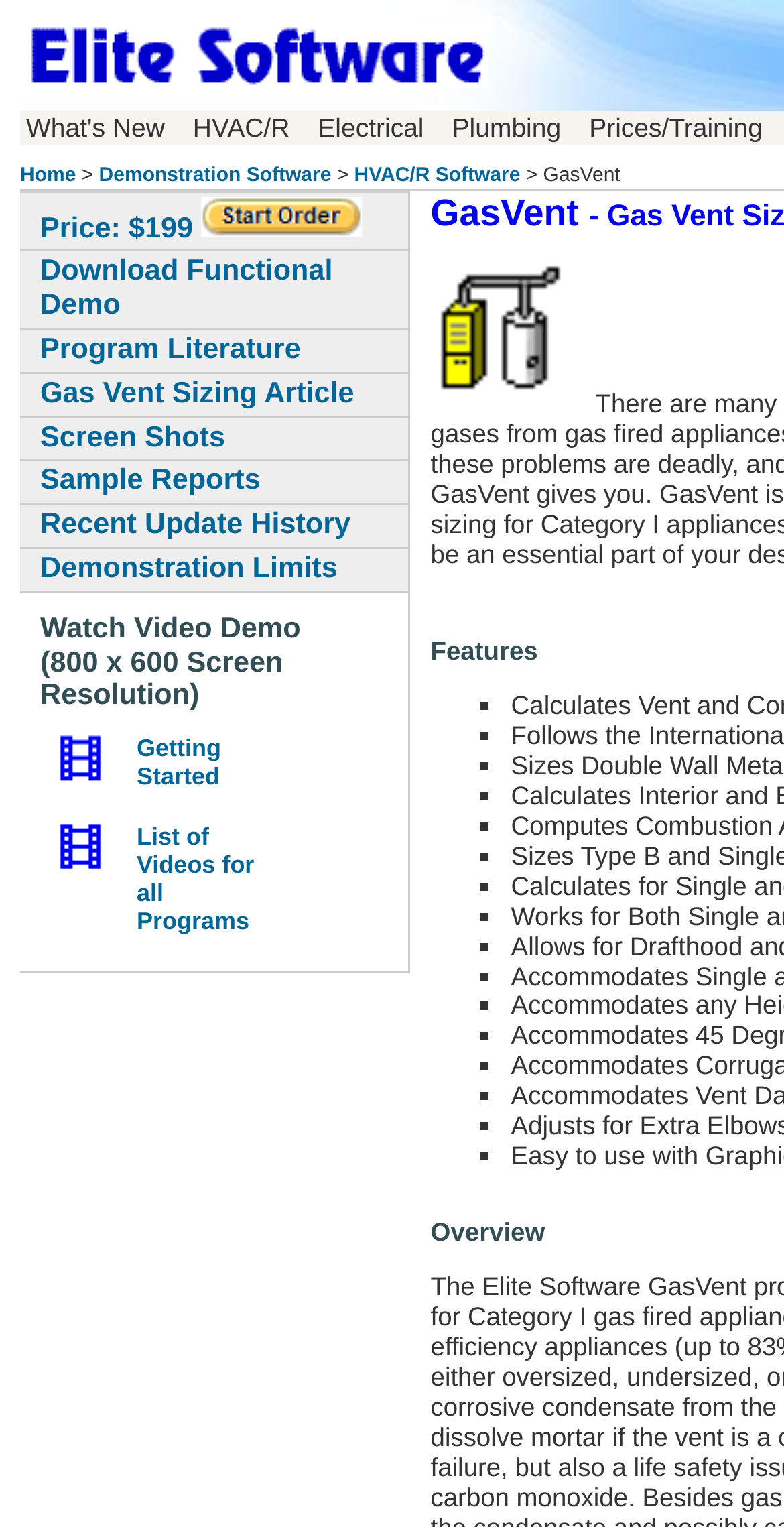Specify the bounding box coordinates of the region I need to click to perform the following instruction: "Click on the 'Home' link". The coordinates must be four float numbers in the range of 0 to 1, i.e., [left, top, right, bottom].

[0.026, 0.108, 0.097, 0.122]